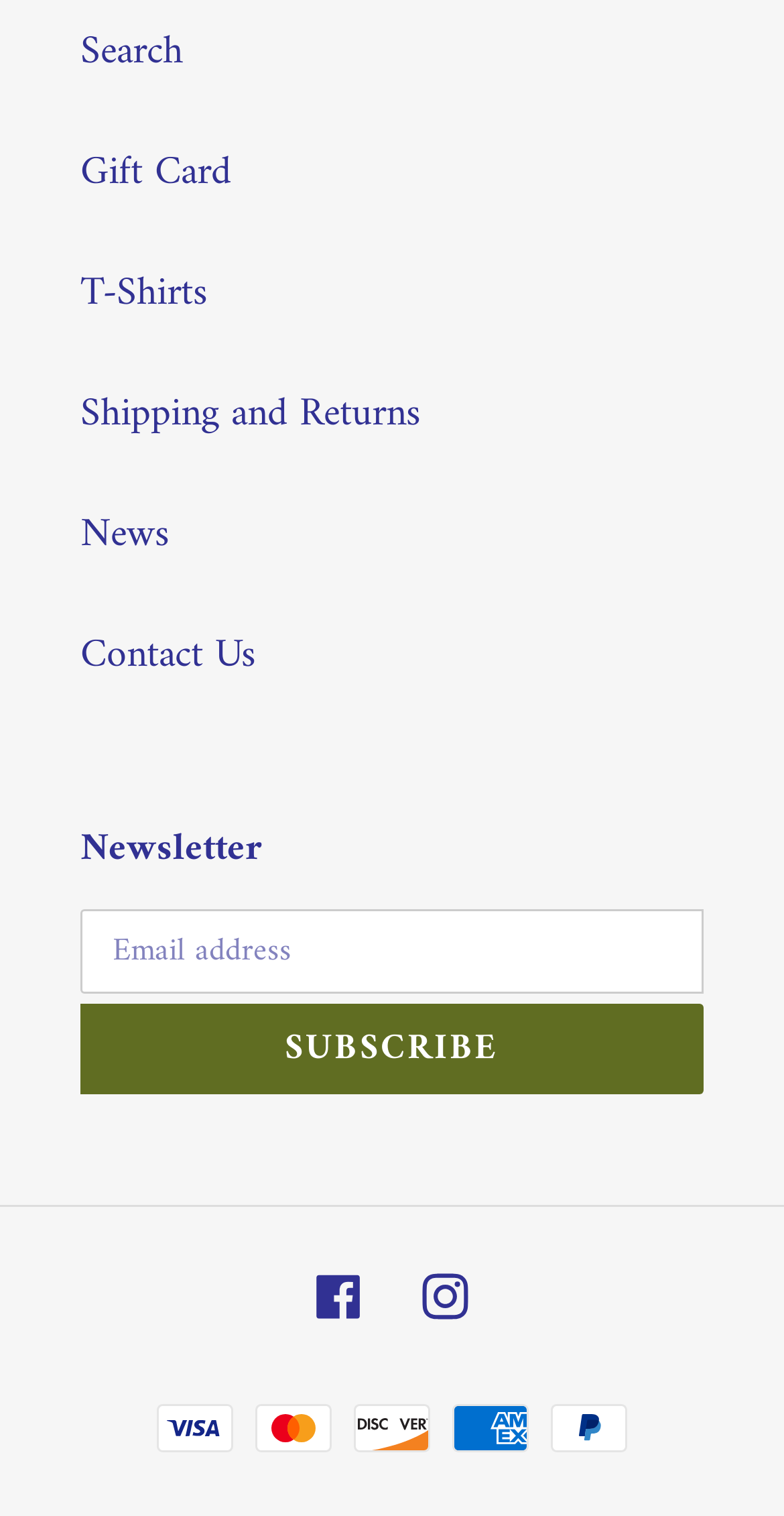Given the element description: "Shipping and Returns", predict the bounding box coordinates of this UI element. The coordinates must be four float numbers between 0 and 1, given as [left, top, right, bottom].

[0.103, 0.251, 0.536, 0.297]